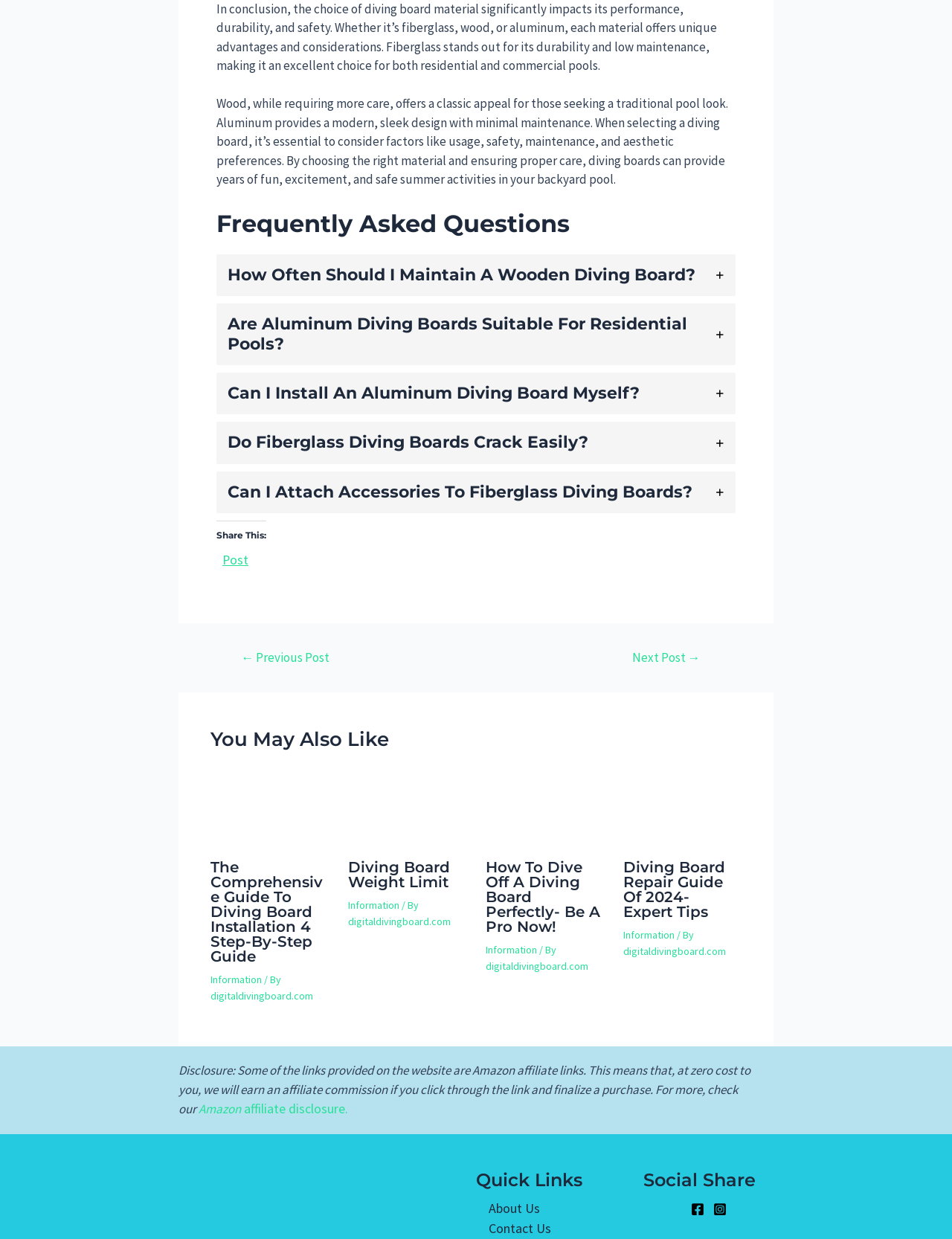Find the bounding box coordinates of the element to click in order to complete the given instruction: "Click on the 'Diving Board Installation Guide' link."

[0.221, 0.638, 0.346, 0.651]